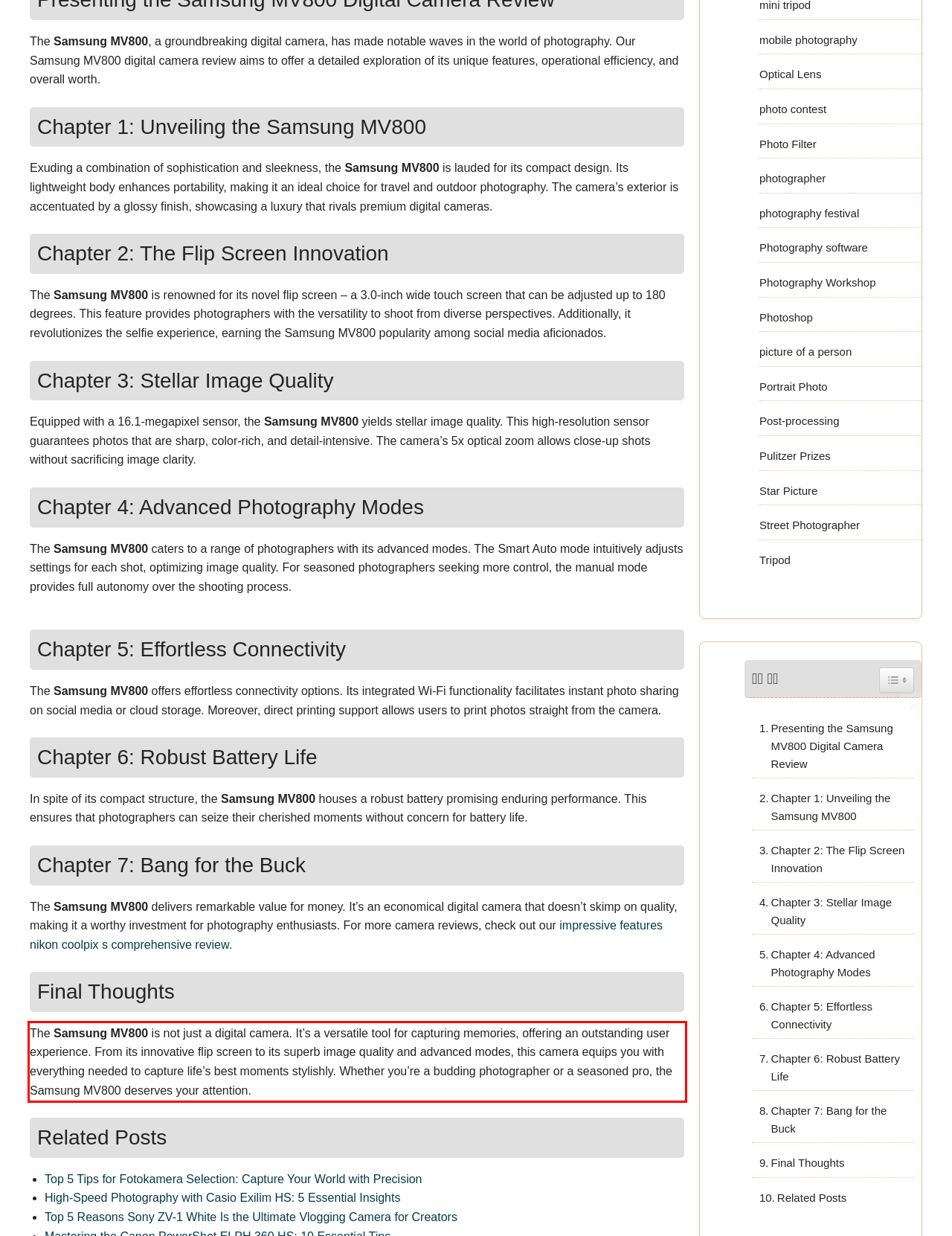Inspect the webpage screenshot that has a red bounding box and use OCR technology to read and display the text inside the red bounding box.

The Samsung MV800 is not just a digital camera. It’s a versatile tool for capturing memories, offering an outstanding user experience. From its innovative flip screen to its superb image quality and advanced modes, this camera equips you with everything needed to capture life’s best moments stylishly. Whether you’re a budding photographer or a seasoned pro, the Samsung MV800 deserves your attention.